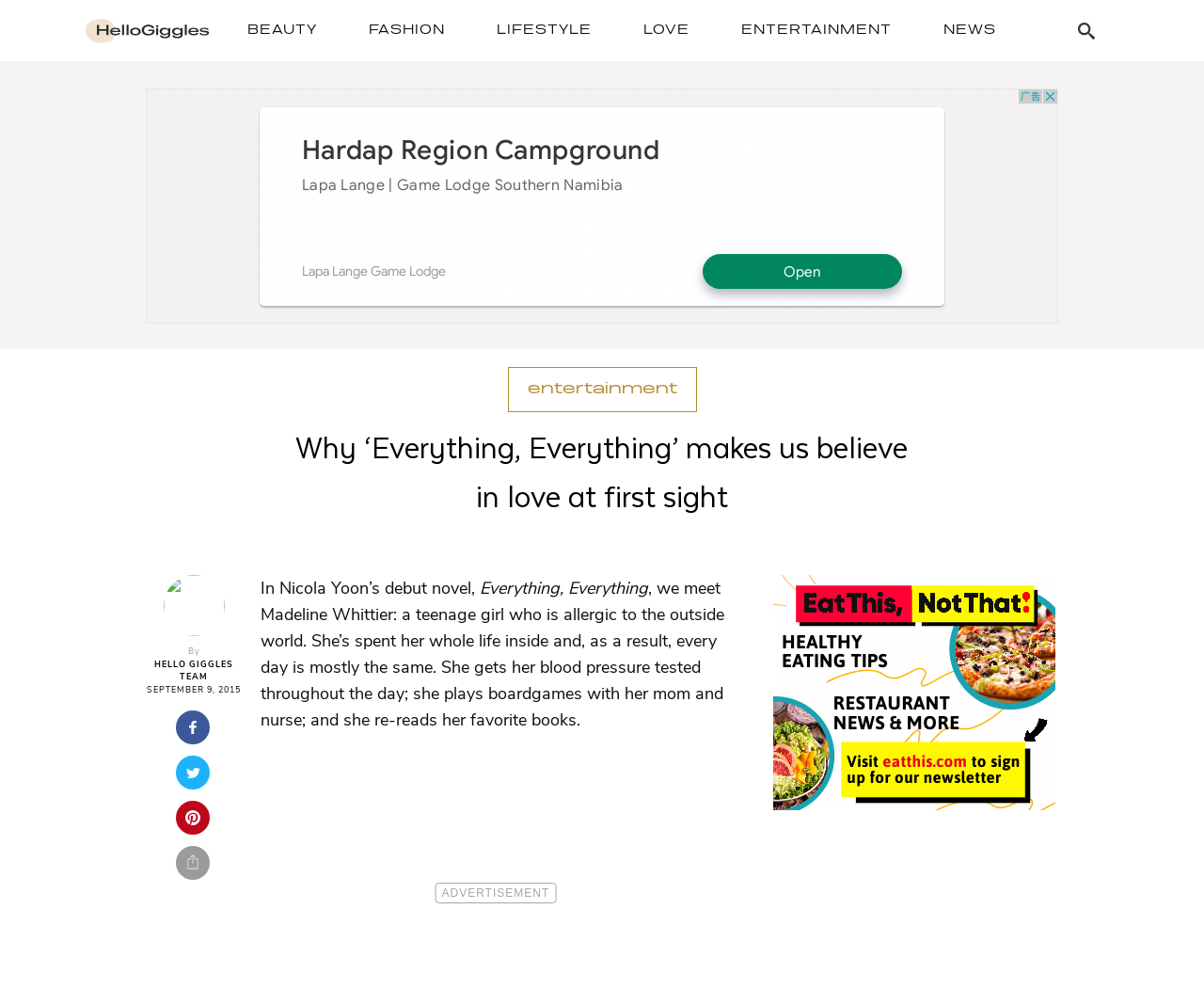Identify the bounding box coordinates of the clickable region required to complete the instruction: "Click on the 'HelloGiggles' link". The coordinates should be given as four float numbers within the range of 0 and 1, i.e., [left, top, right, bottom].

[0.07, 0.018, 0.174, 0.043]